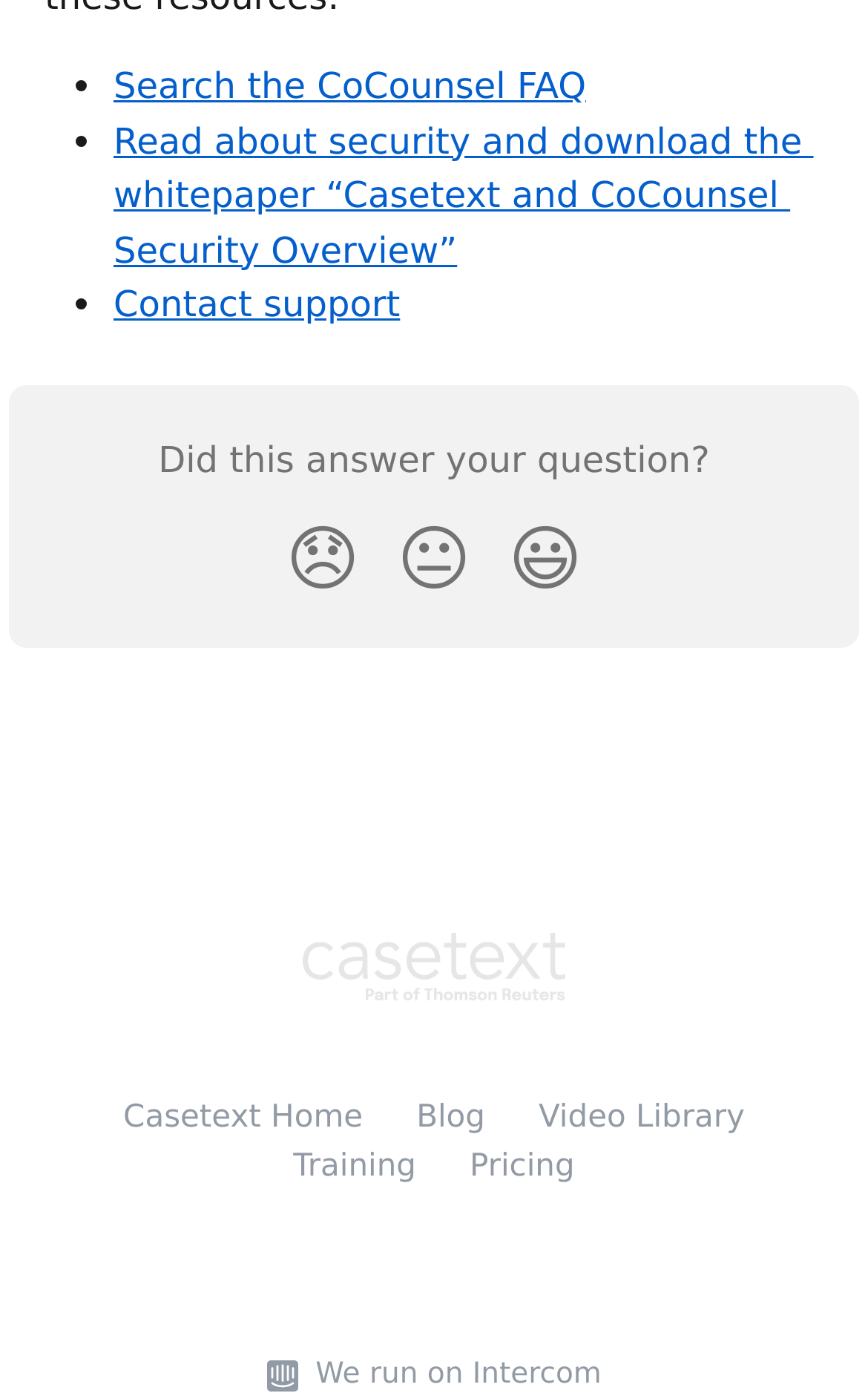Identify the bounding box coordinates for the region of the element that should be clicked to carry out the instruction: "Click the disappointed reaction button". The bounding box coordinates should be four float numbers between 0 and 1, i.e., [left, top, right, bottom].

[0.308, 0.358, 0.436, 0.446]